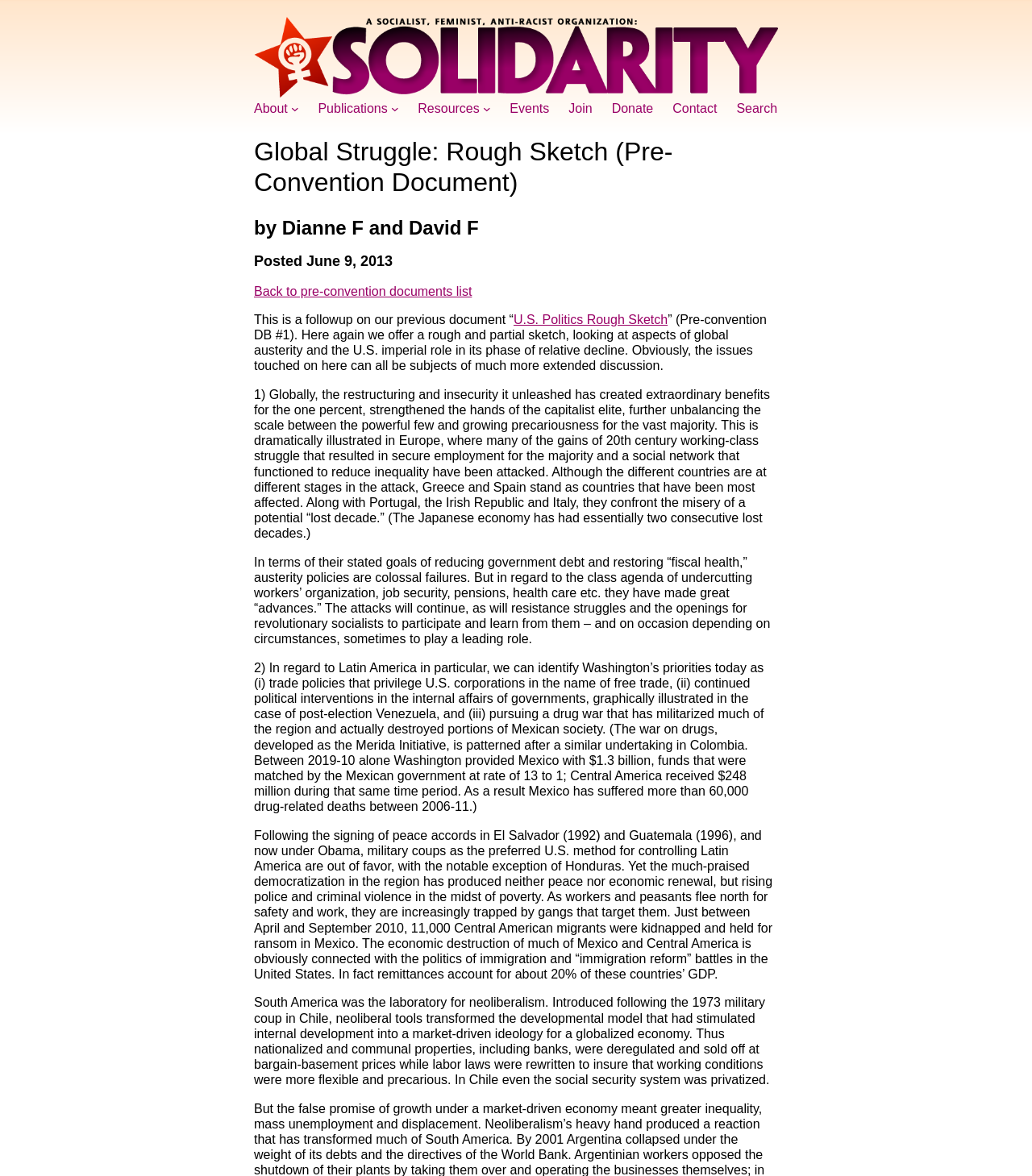Please answer the following question using a single word or phrase: 
What is the date of the document?

June 9, 2013